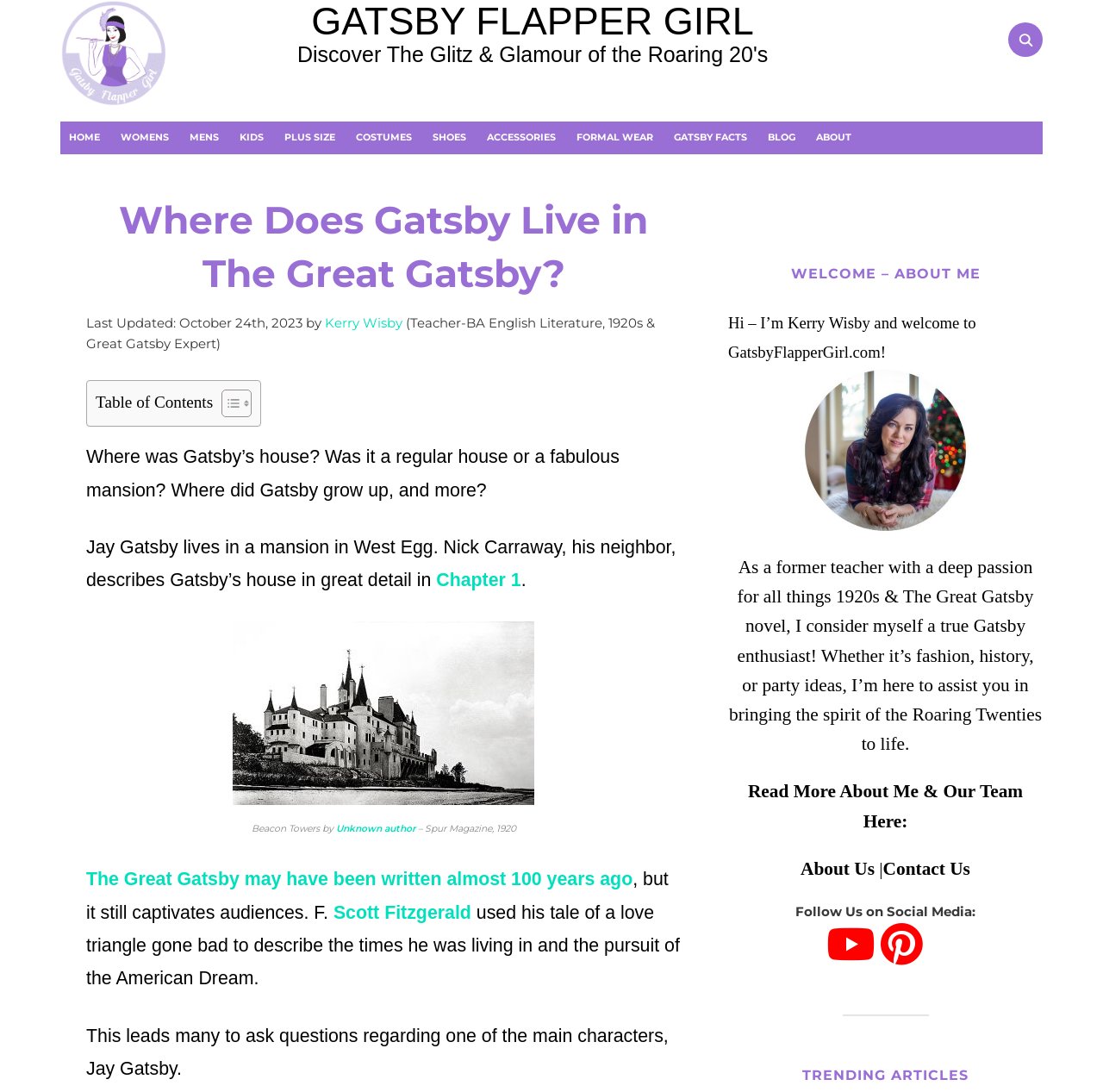Answer this question using a single word or a brief phrase:
What is the name of the mansion that inspired Gatsby's house?

Beacon Towers